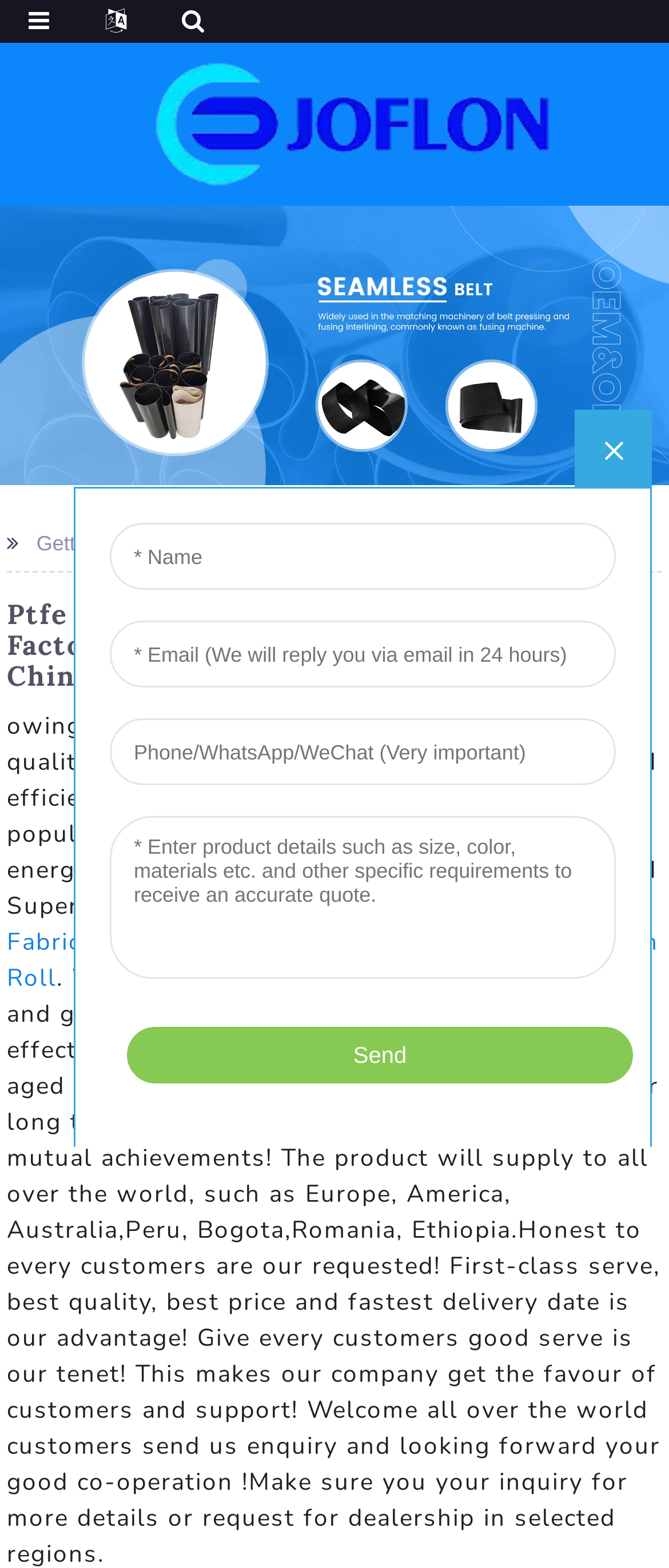Please determine the bounding box coordinates of the area that needs to be clicked to complete this task: 'Learn about Ptfe Coated Super Fiberglass Cloth'. The coordinates must be four float numbers between 0 and 1, formatted as [left, top, right, bottom].

[0.35, 0.338, 0.834, 0.354]